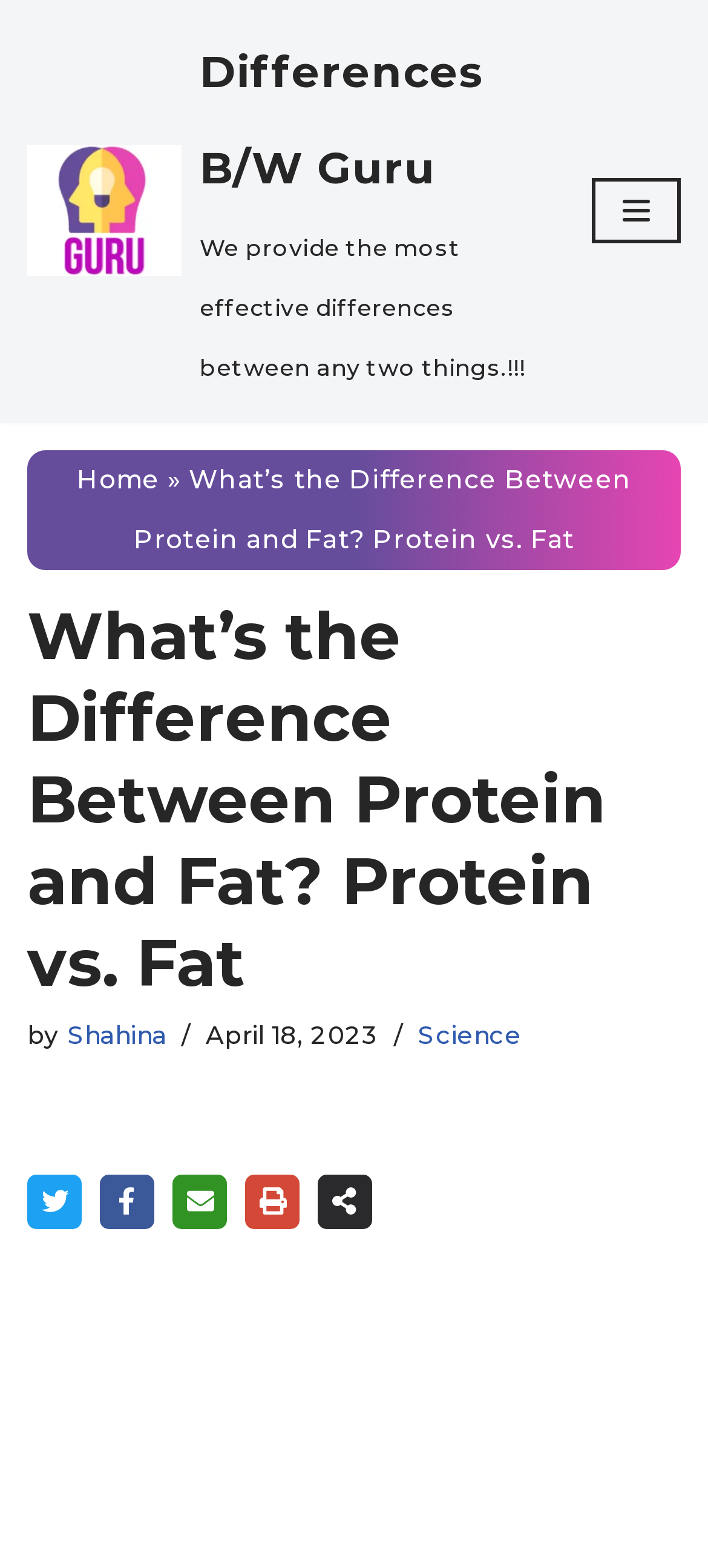Please identify the bounding box coordinates of the clickable area that will fulfill the following instruction: "Visit the Differences B/W Guru website". The coordinates should be in the format of four float numbers between 0 and 1, i.e., [left, top, right, bottom].

[0.038, 0.016, 0.759, 0.253]